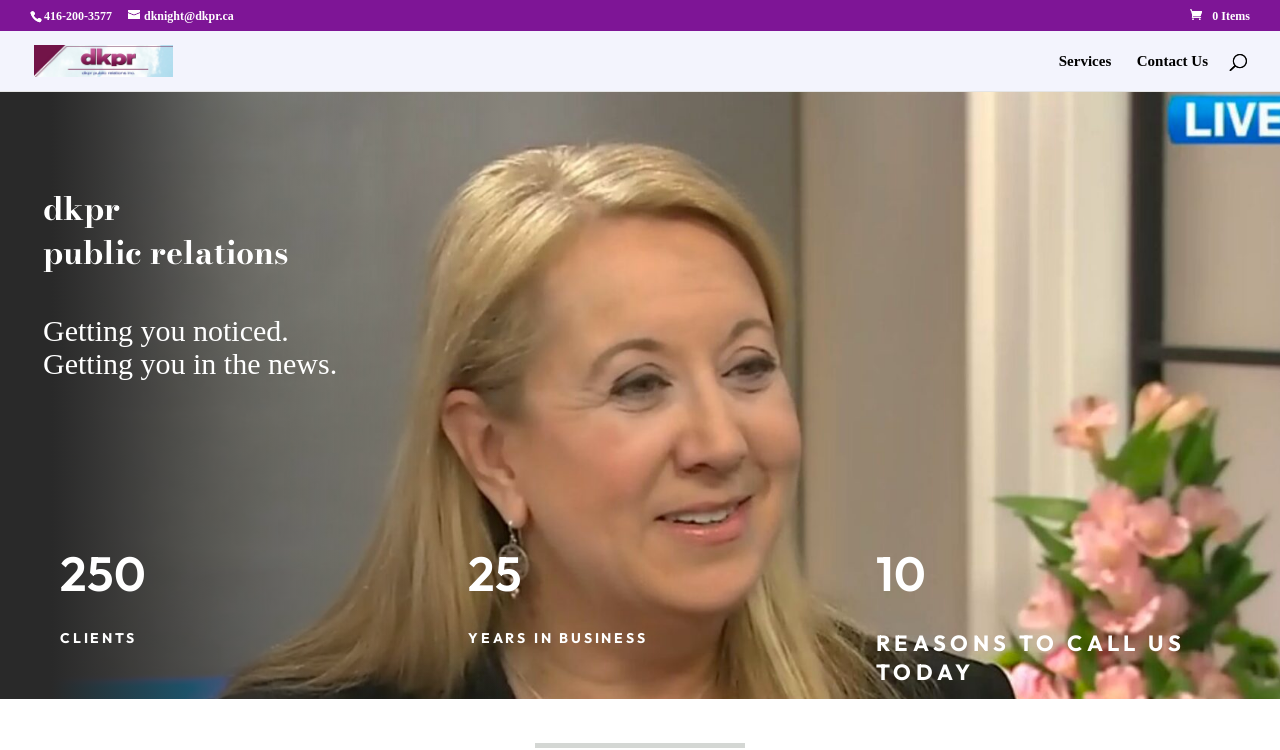Could you please study the image and provide a detailed answer to the question:
What is the number mentioned in the 'YEARS IN BUSINESS' section?

I found the 'YEARS IN BUSINESS' section on the webpage and looked at the StaticText element inside it, which has the text '250'.